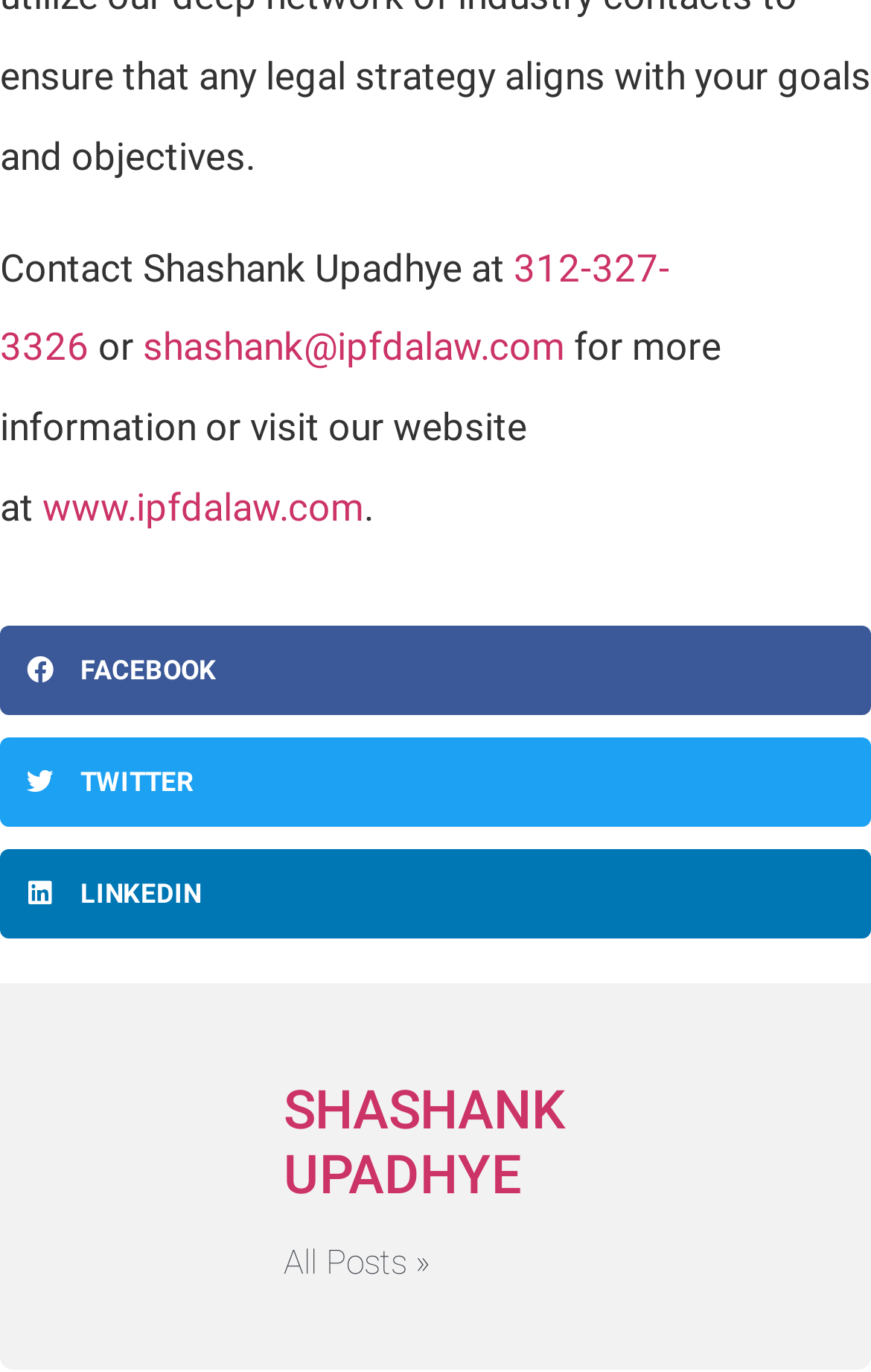Identify the bounding box coordinates of the clickable region required to complete the instruction: "Share on Facebook". The coordinates should be given as four float numbers within the range of 0 and 1, i.e., [left, top, right, bottom].

[0.0, 0.456, 1.0, 0.521]